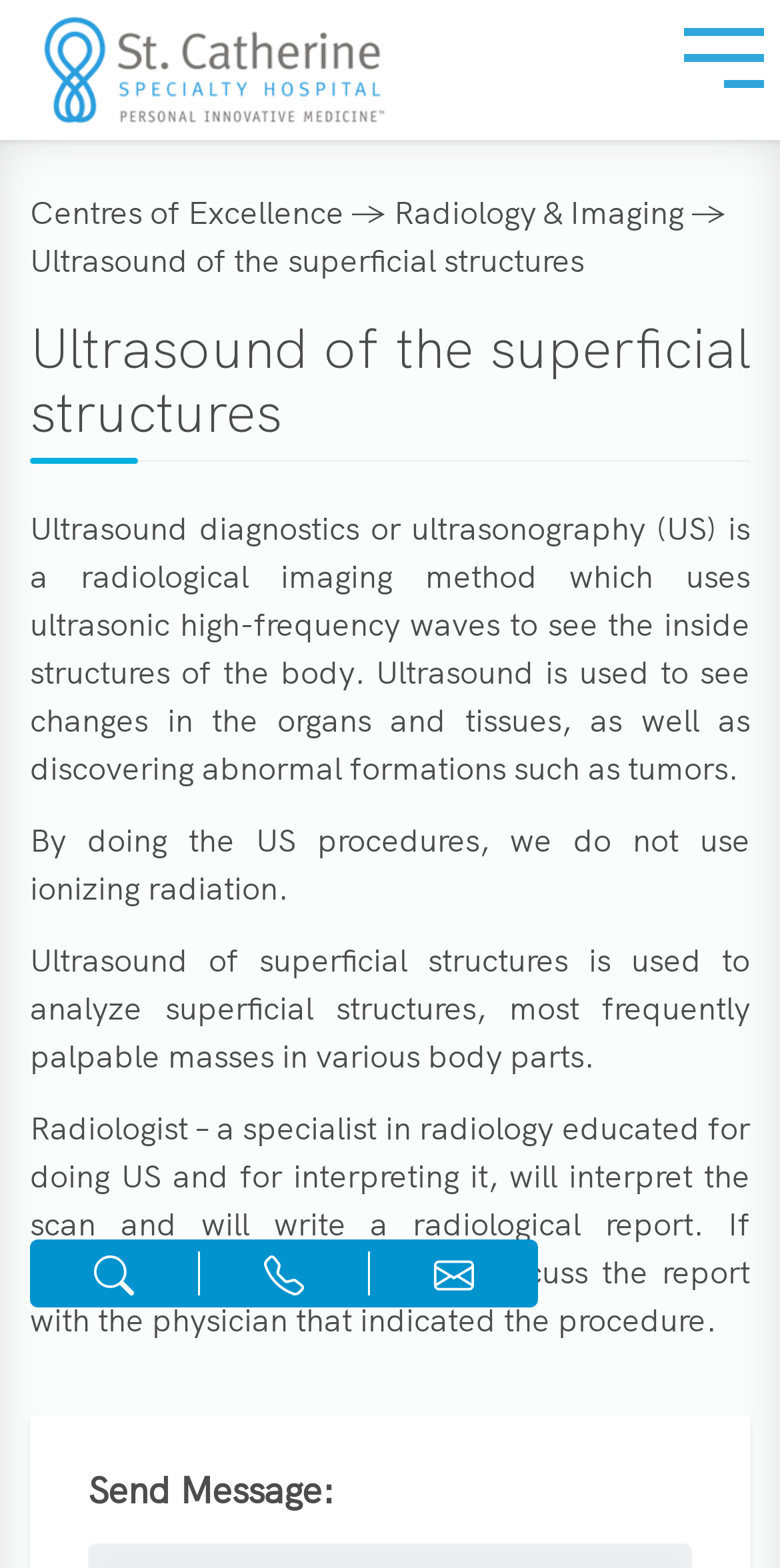Utilize the details in the image to thoroughly answer the following question: What is ultrasound used to see?

According to the webpage, ultrasound is used to see changes in the organs and tissues, as well as discovering abnormal formations such as tumors.